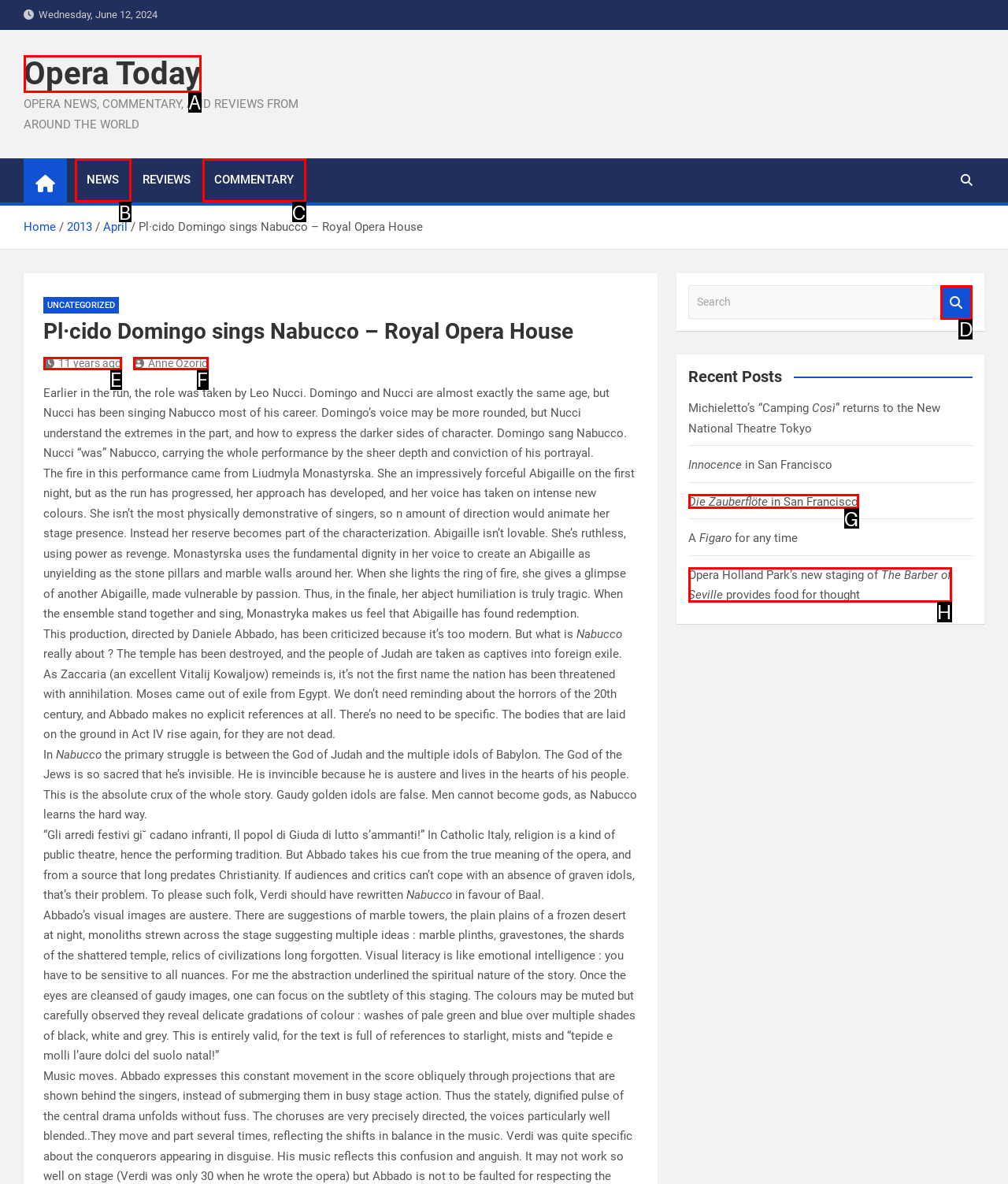Determine the HTML element that best matches this description: Contact Us from the given choices. Respond with the corresponding letter.

None